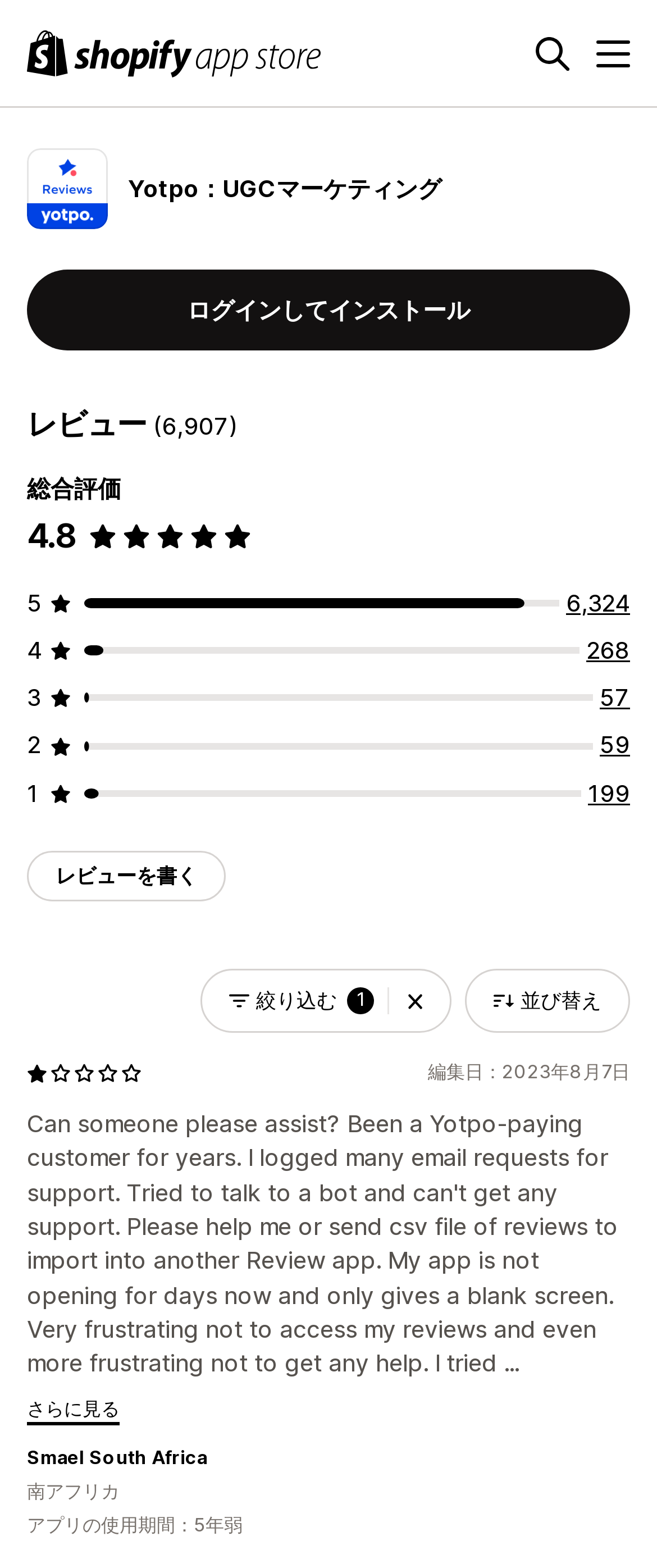Please identify the bounding box coordinates of the element I should click to complete this instruction: 'Search for something'. The coordinates should be given as four float numbers between 0 and 1, like this: [left, top, right, bottom].

[0.815, 0.023, 0.867, 0.045]